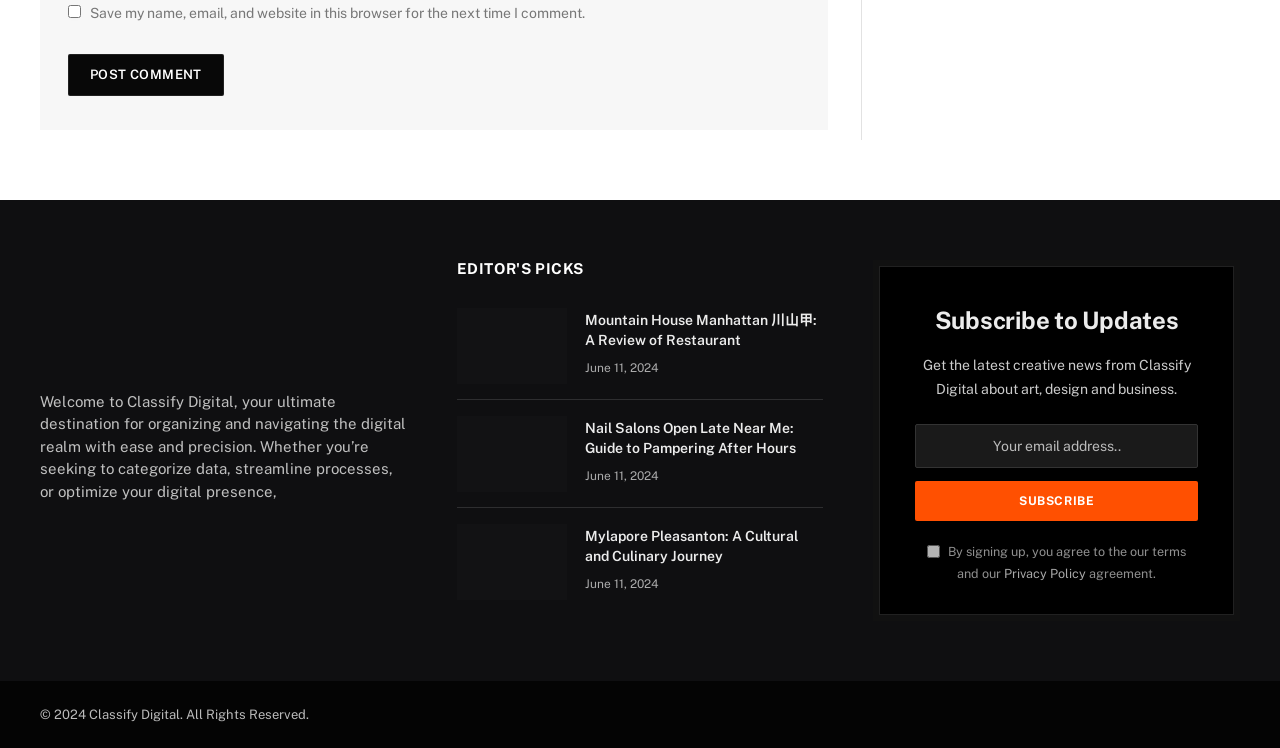Provide a one-word or short-phrase response to the question:
What is the date of the articles?

June 11, 2024